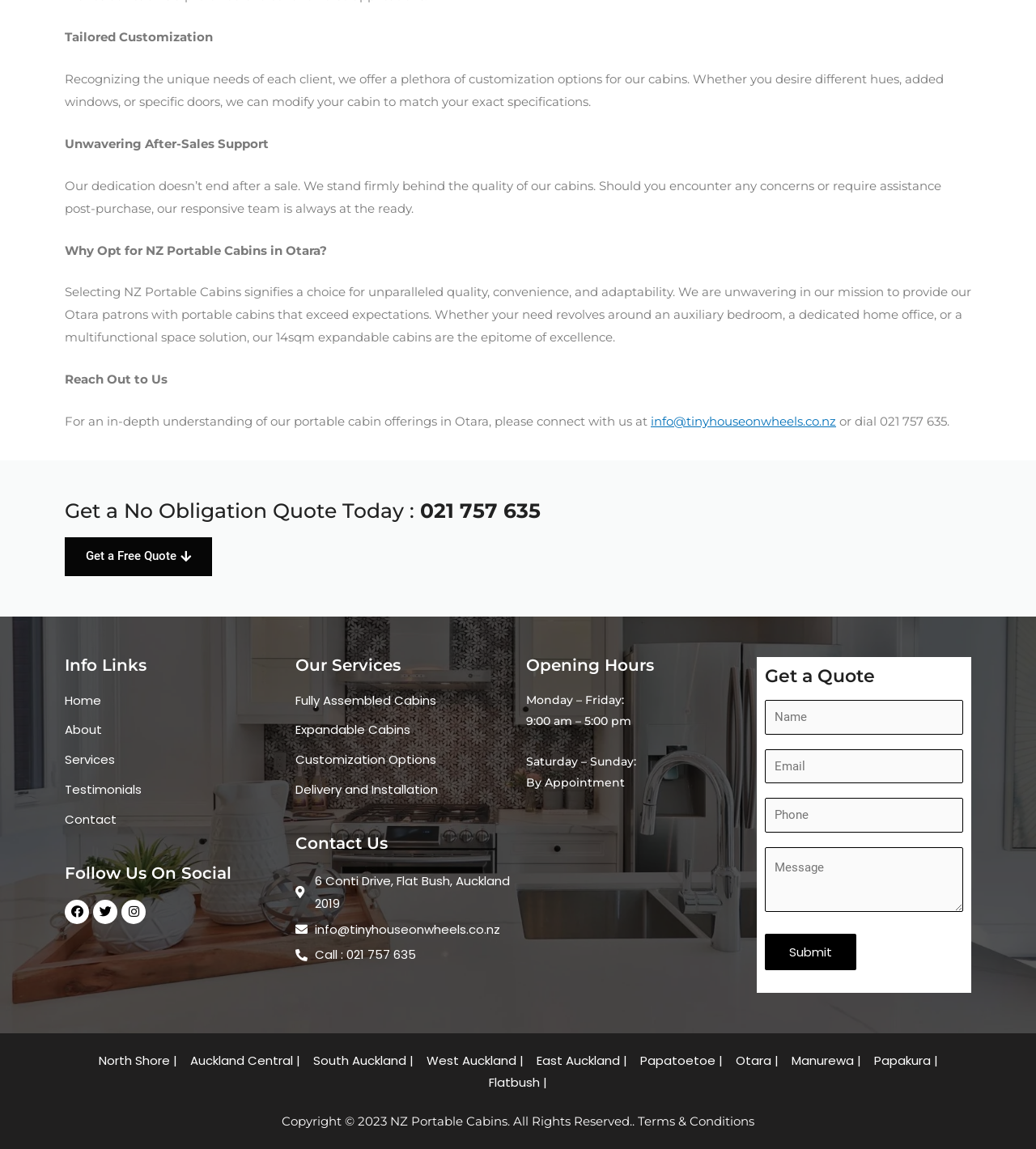What is the address of the company?
Please provide a single word or phrase as the answer based on the screenshot.

6 Conti Drive, Flat Bush, Auckland 2019